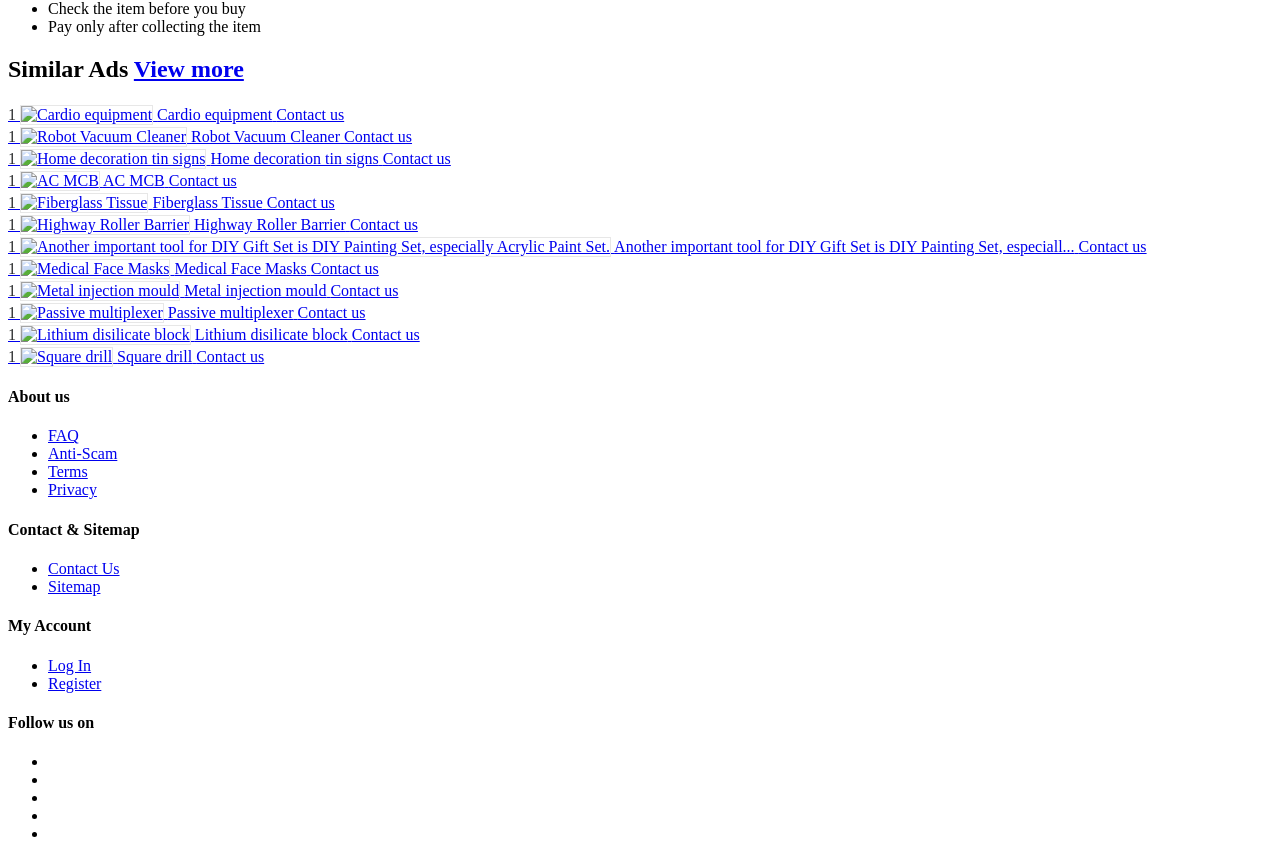Refer to the image and offer a detailed explanation in response to the question: What is the first item in the 'Similar Ads' section?

The first item in the 'Similar Ads' section is 'Cardio equipment' because it is the first link in the section with the heading 'Similar Ads View more'.